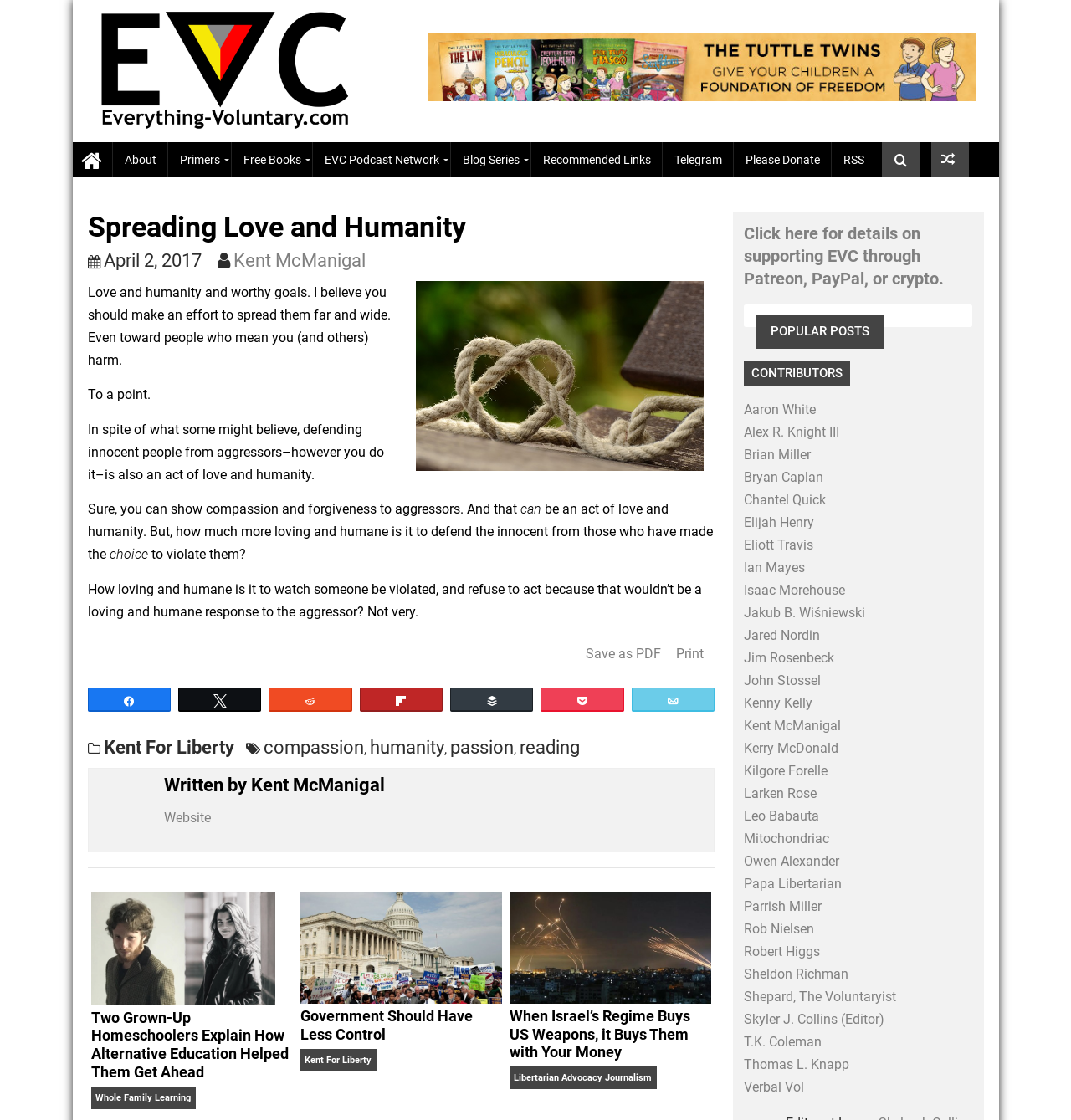Please find the bounding box coordinates for the clickable element needed to perform this instruction: "Click on the 'Kent For Liberty' link".

[0.108, 0.731, 0.243, 0.751]